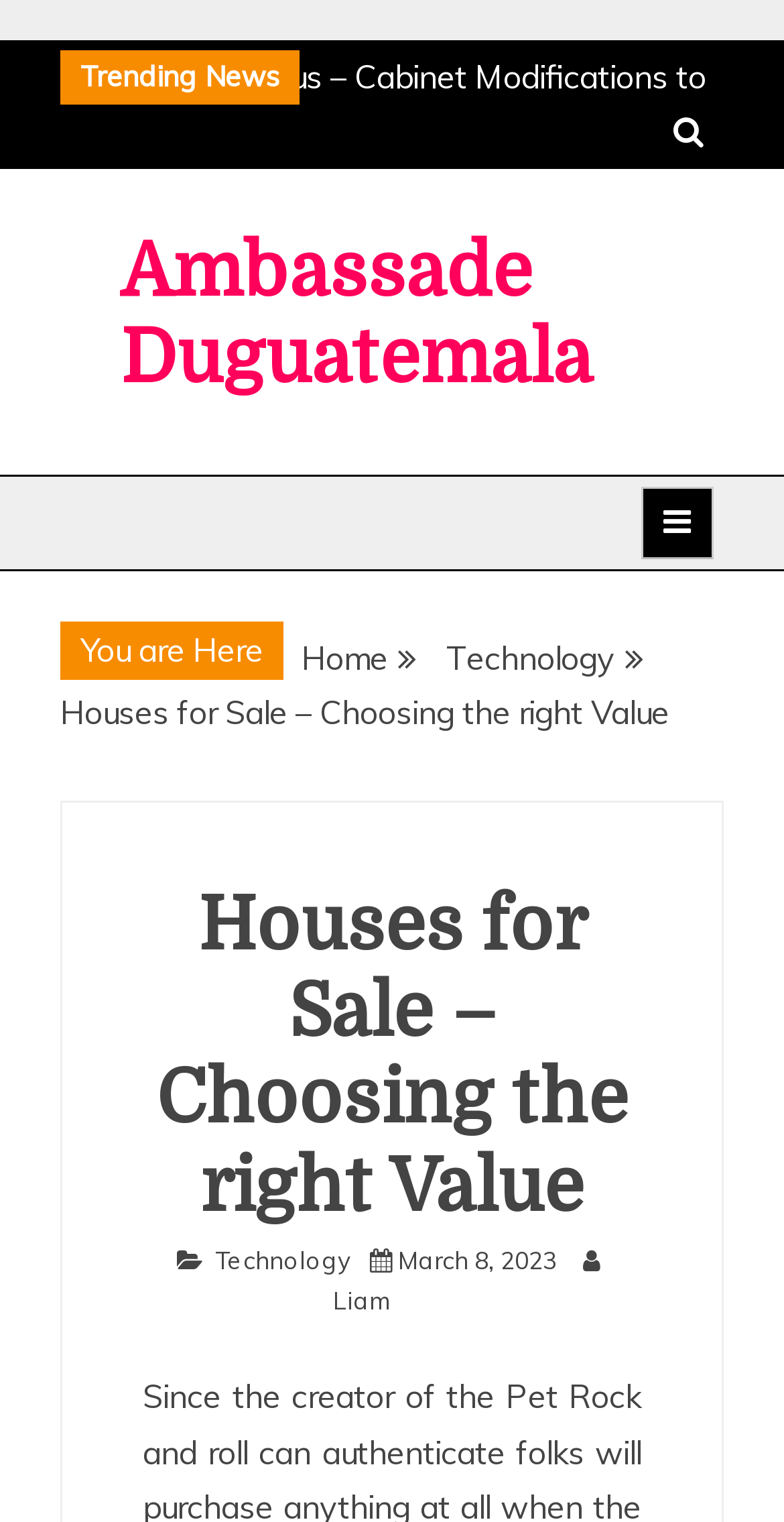Determine the bounding box coordinates for the area you should click to complete the following instruction: "Read Houses for Sale – Choosing the right Value article".

[0.182, 0.58, 0.818, 0.815]